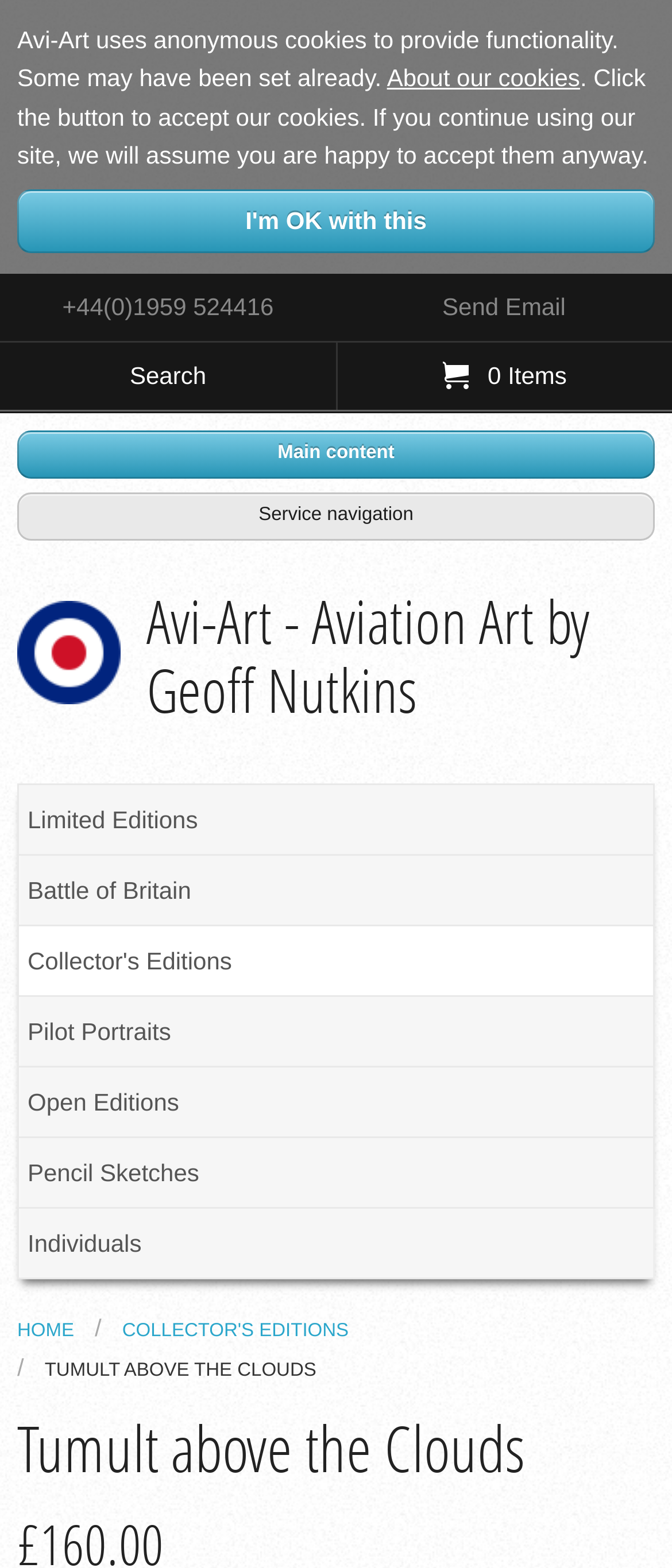Pinpoint the bounding box coordinates of the area that should be clicked to complete the following instruction: "Go to the home page". The coordinates must be given as four float numbers between 0 and 1, i.e., [left, top, right, bottom].

[0.026, 0.376, 0.182, 0.448]